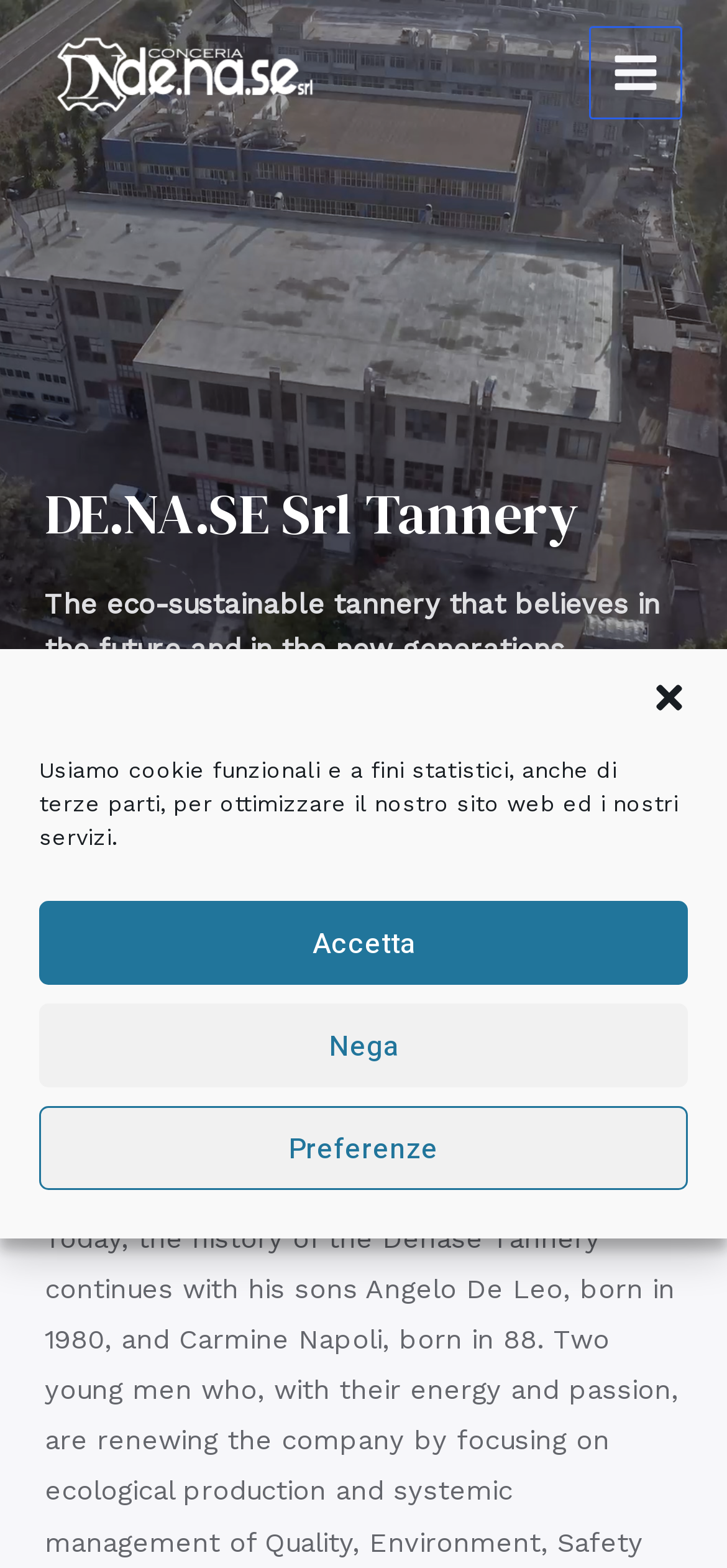Based on the description "aria-label="Denase Srl"", find the bounding box of the specified UI element.

[0.062, 0.017, 0.446, 0.076]